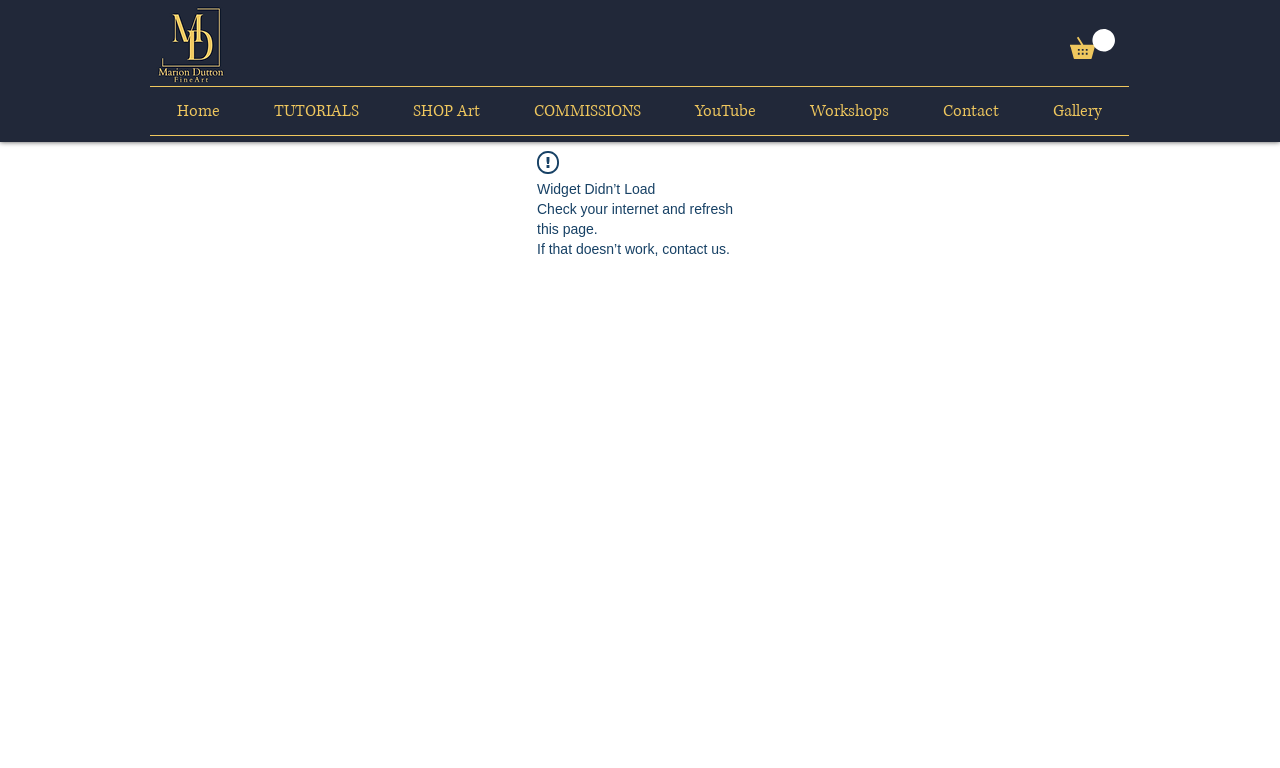Using the details in the image, give a detailed response to the question below:
Is there a call-to-action button?

I notice a button element with no text, but it has an image, which suggests that it is a call-to-action button, possibly for submitting a form or performing an action.